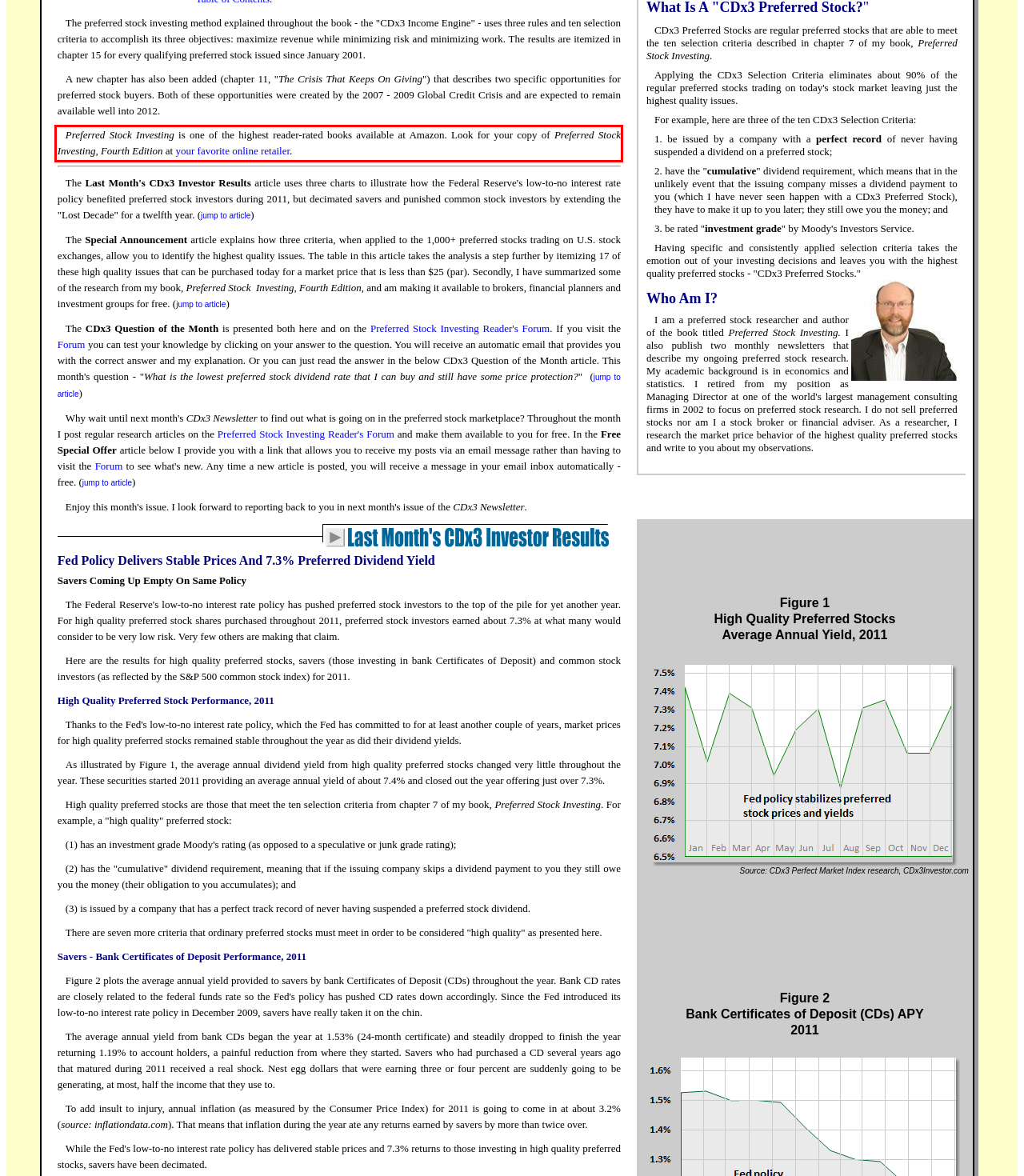From the screenshot of the webpage, locate the red bounding box and extract the text contained within that area.

Preferred Stock Investing is one of the highest reader-rated books available at Amazon. Look for your copy of Preferred Stock Investing, Fourth Edition at your favorite online retailer.